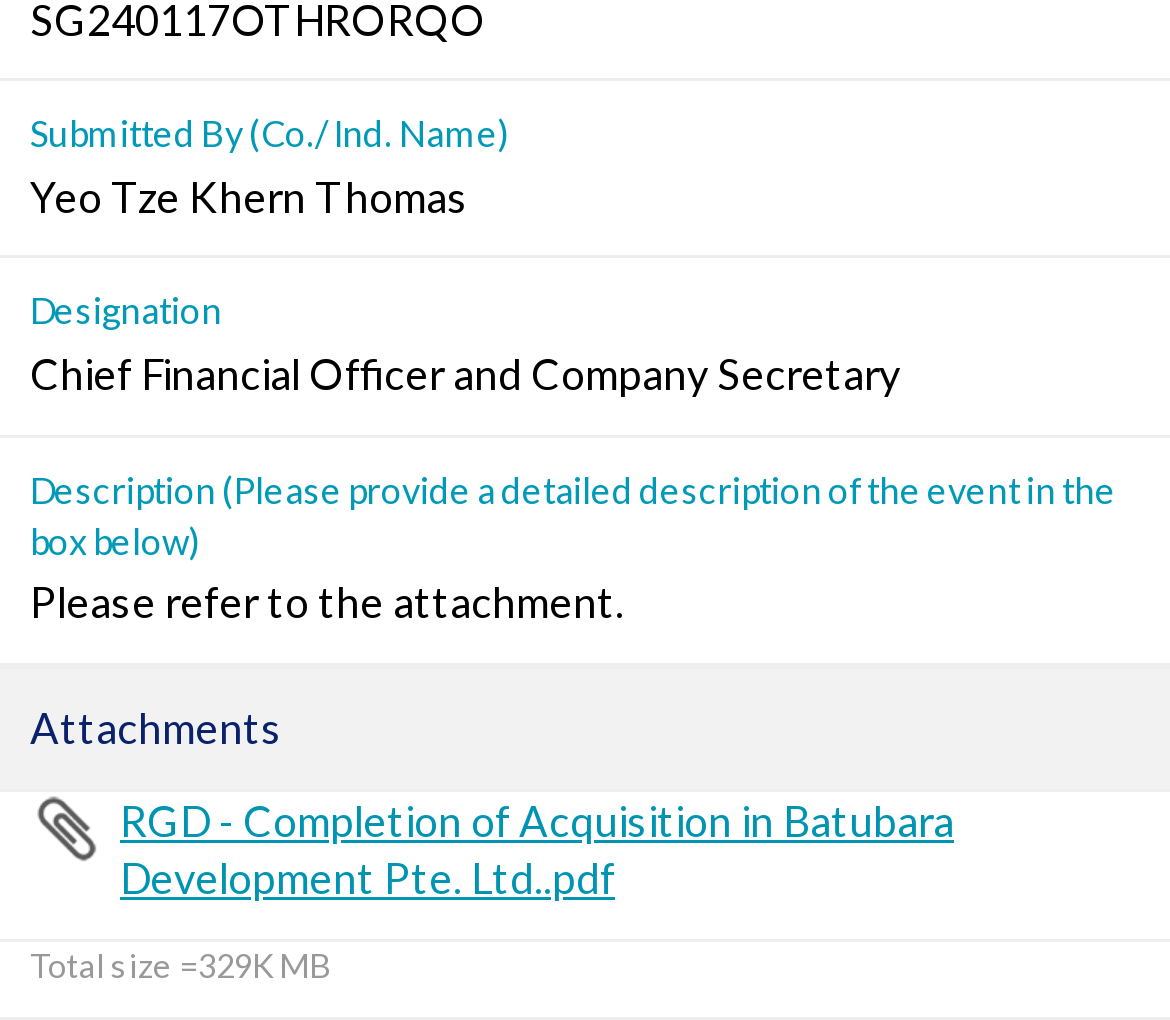By analyzing the image, answer the following question with a detailed response: What is the description of the event?

The answer can be found in the description list term 'Description (Please provide a detailed description of the event in the box below)' which has a corresponding description list detail with the static text 'Please refer to the attachment'.